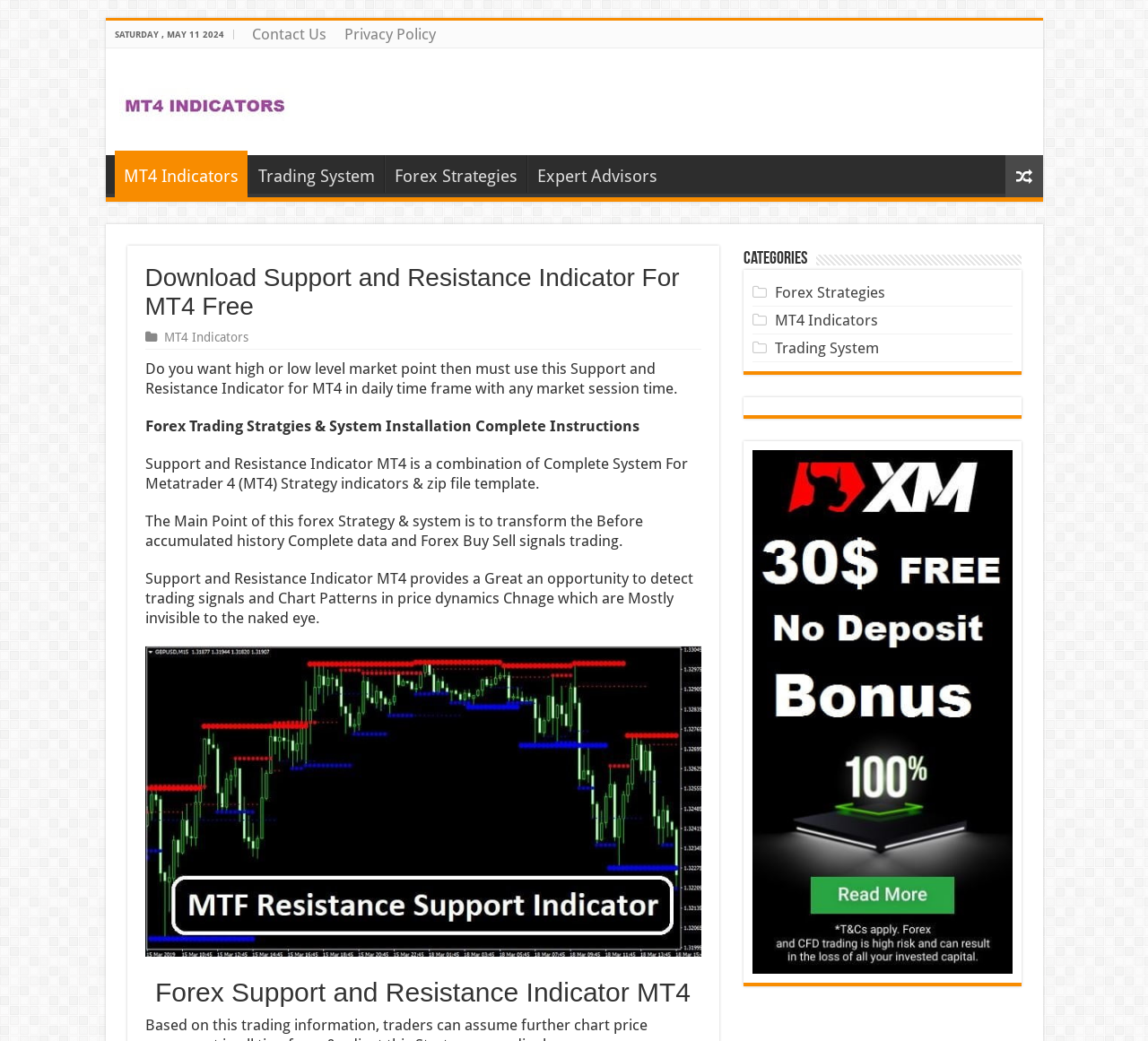Look at the image and write a detailed answer to the question: 
What is the name of the strategy installation guide?

The name of the strategy installation guide is displayed in a static text element with a bounding box of [0.126, 0.401, 0.557, 0.418], which provides complete instructions for installing the system.